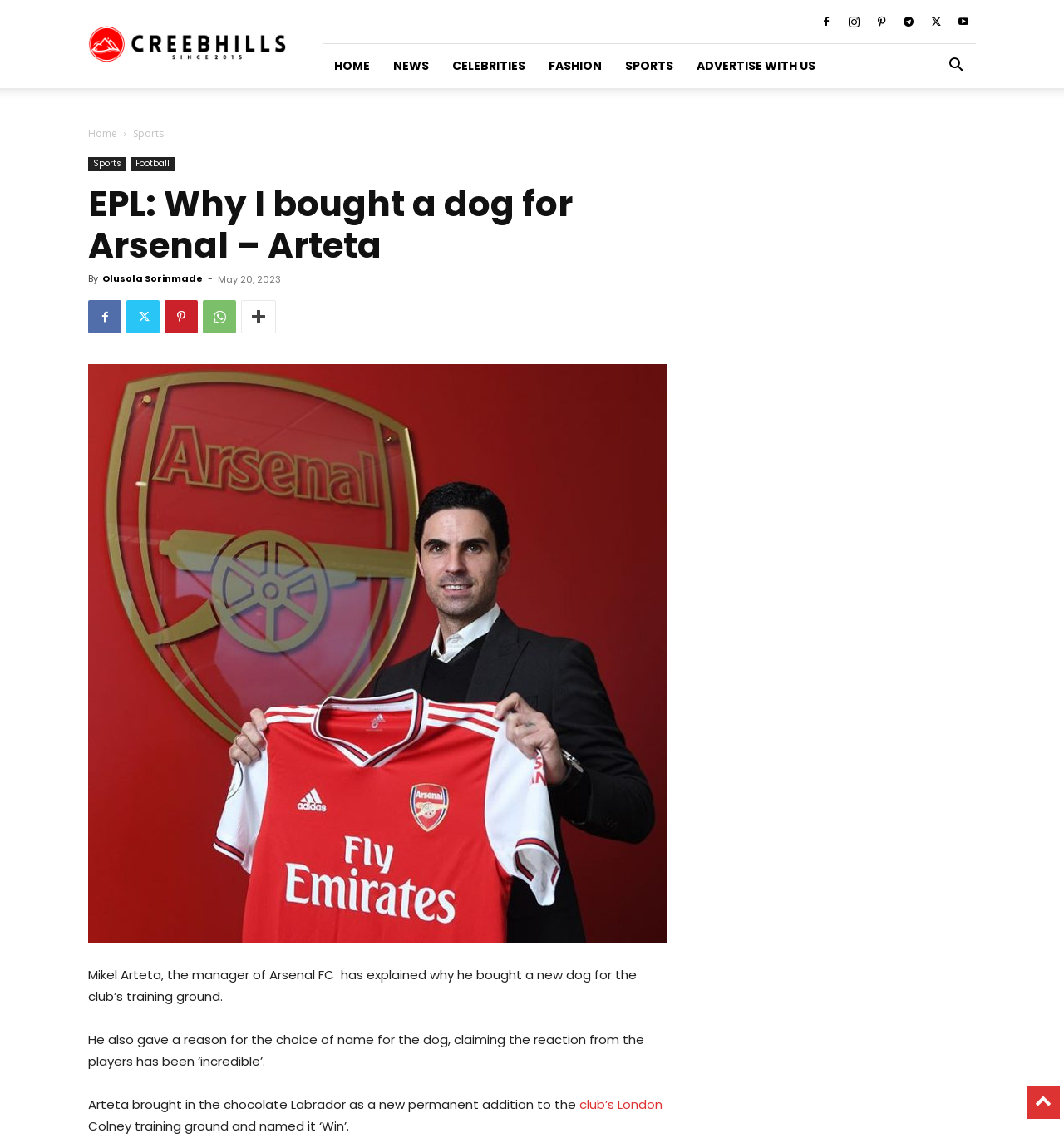Locate the bounding box coordinates of the clickable area to execute the instruction: "Read the article about Mikel Arteta". Provide the coordinates as four float numbers between 0 and 1, represented as [left, top, right, bottom].

[0.083, 0.161, 0.627, 0.233]